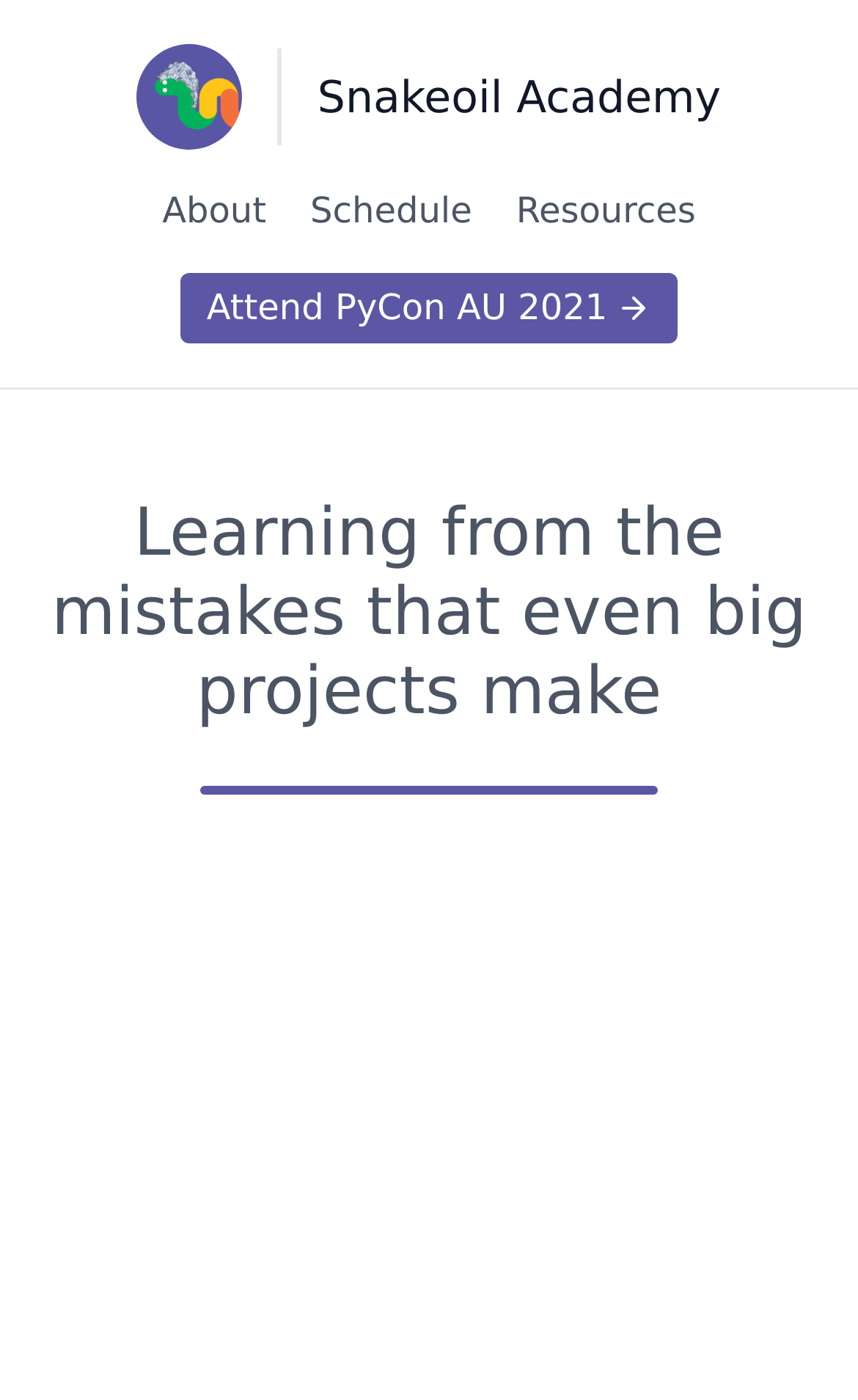Extract the main heading from the webpage content.

Learning from the mistakes that even big projects make